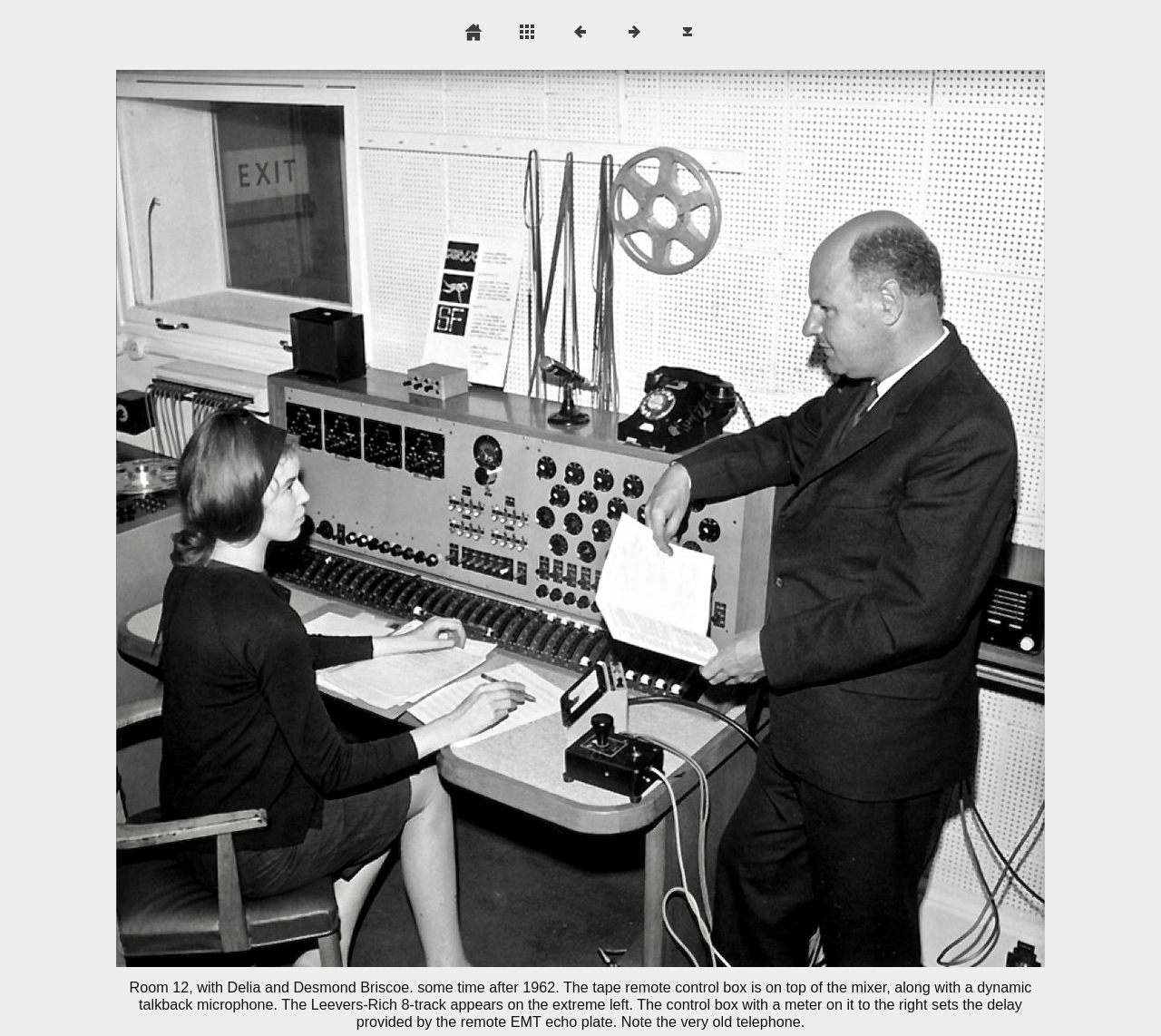What is the main image on this page?
Provide a short answer using one word or a brief phrase based on the image.

RW00730